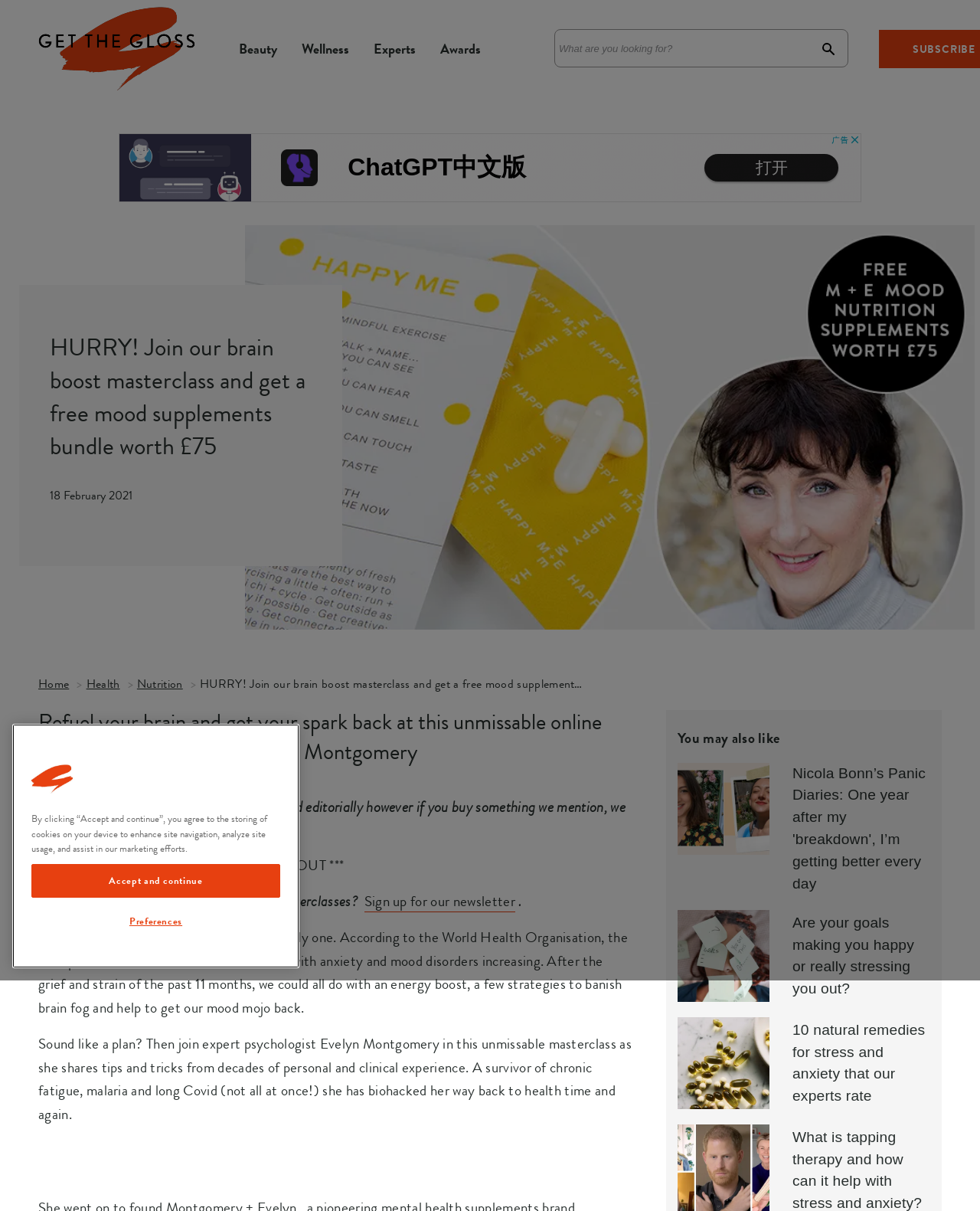Locate and generate the text content of the webpage's heading.

HURRY! Join our brain boost masterclass and get a free mood supplements bundle worth £75